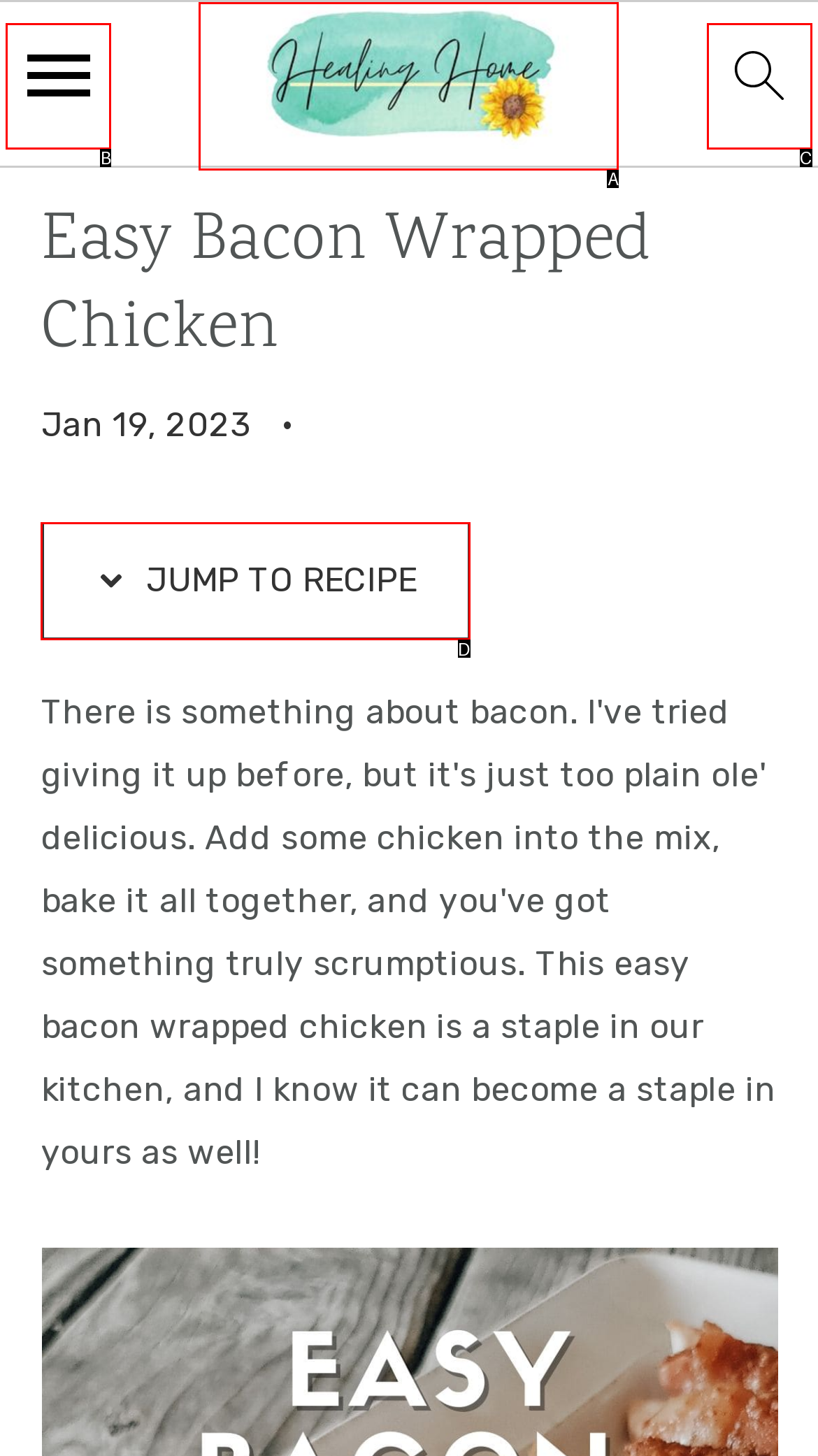Identify which HTML element matches the description: menu icon. Answer with the correct option's letter.

B